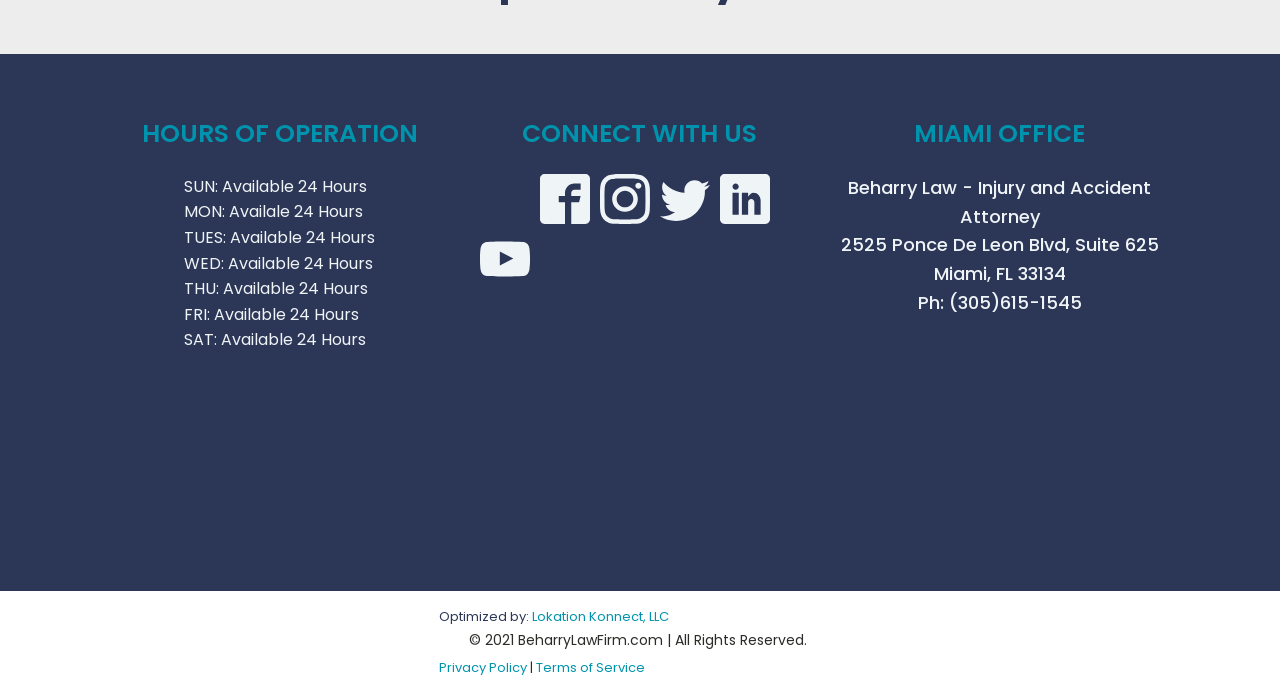What is the address of the Miami office?
Please provide a single word or phrase based on the screenshot.

2525 Ponce De Leon Blvd, Suite 625